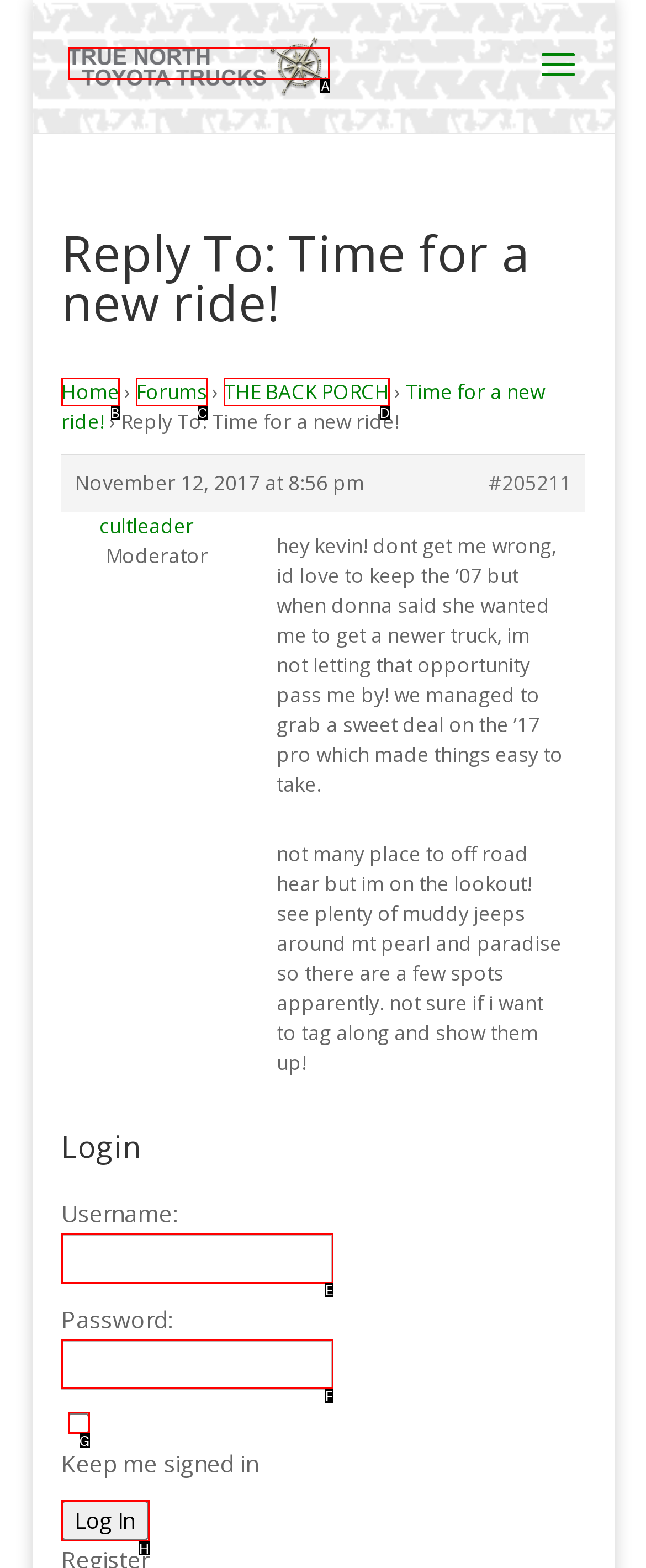Identify the appropriate lettered option to execute the following task: Visit Saints of Santa Fe
Respond with the letter of the selected choice.

None